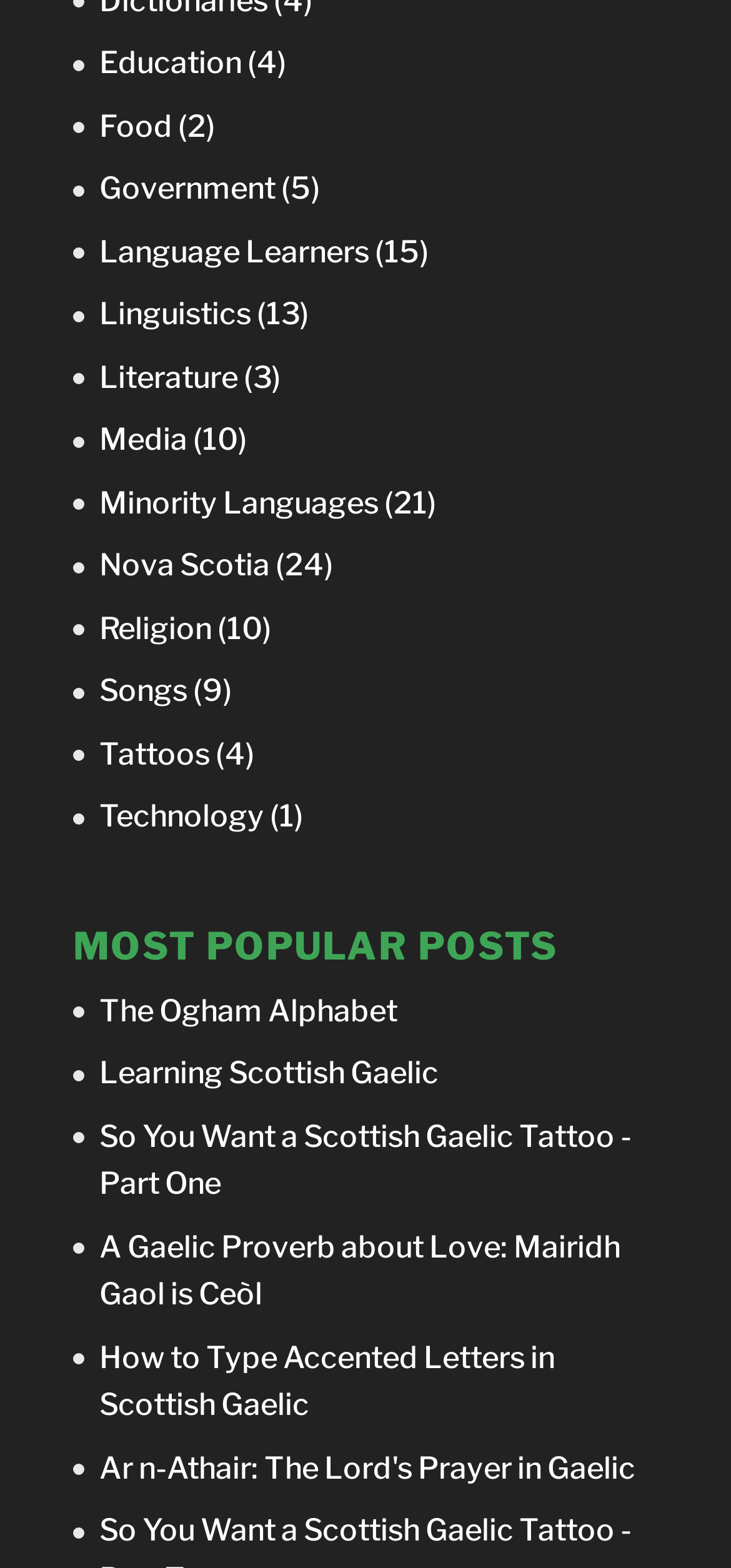Please specify the bounding box coordinates of the clickable section necessary to execute the following command: "Click the Post Comment button".

None